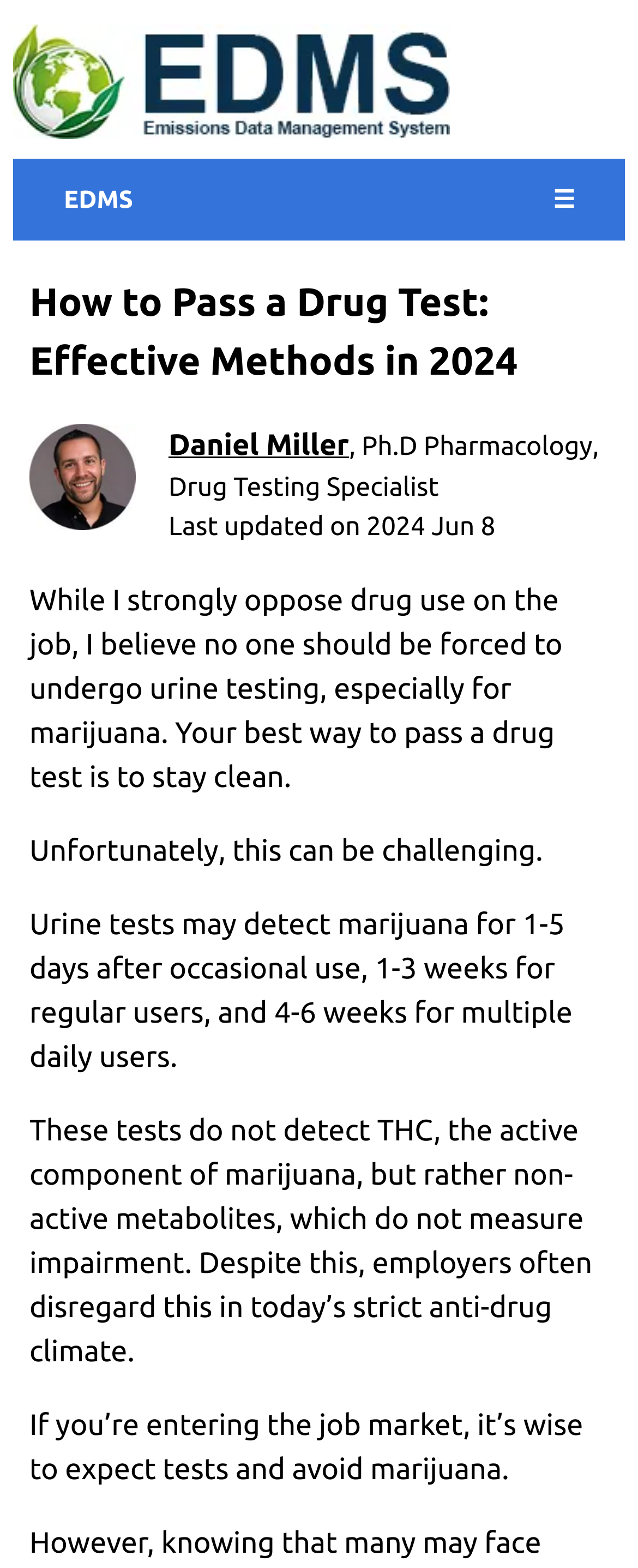Answer with a single word or phrase: 
What is the purpose of the article?

To share methods to pass a drug test